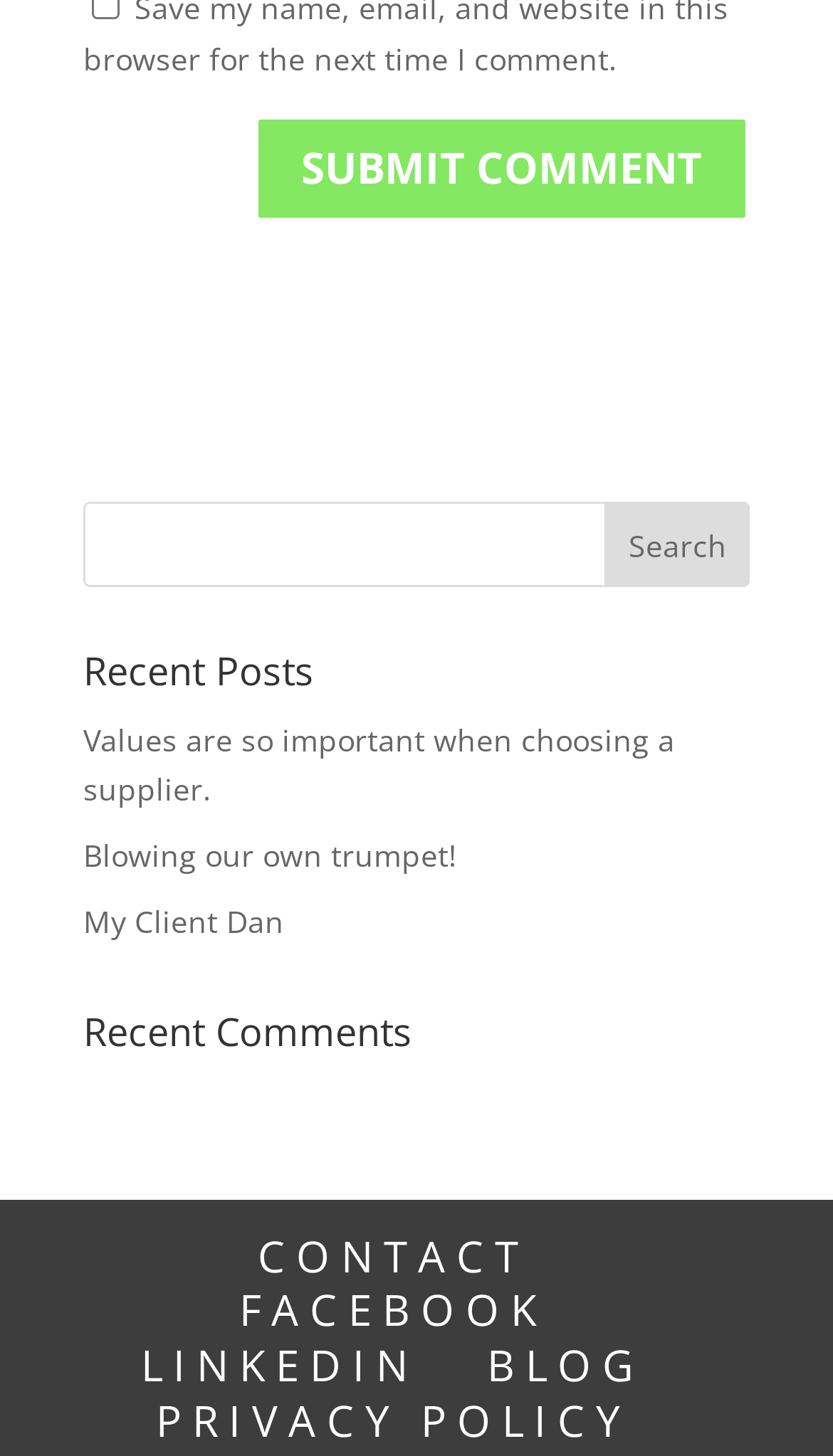Please determine the bounding box coordinates of the element to click on in order to accomplish the following task: "view privacy policy". Ensure the coordinates are four float numbers ranging from 0 to 1, i.e., [left, top, right, bottom].

[0.187, 0.956, 0.756, 0.996]